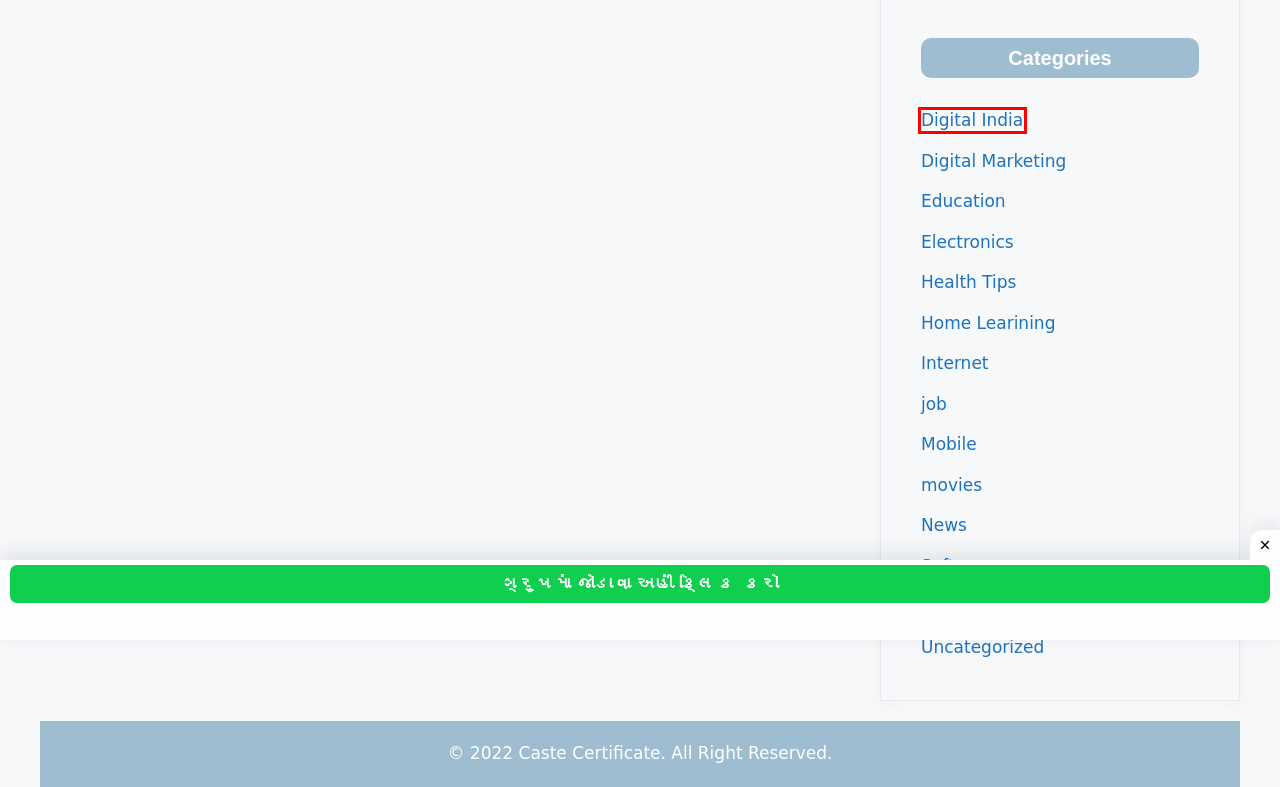Observe the screenshot of a webpage with a red bounding box around an element. Identify the webpage description that best fits the new page after the element inside the bounding box is clicked. The candidates are:
A. Digital Marketing Strategy | Marketing News & Jobs | SEO | SMO | PPC
B. Iris Digital - India No.1 Blog for latest News & Articles
C. Digital India| Start Up News, Latest News, Videos, Photos of Digital India
D. Happy New Year PhotoFrame Making App
E. Computer Software News | Software Features | Crack Software & Plugin
F. Internet - IrisDigitals
G. Movies News: Latest Movie Review of Bollywood, Hollywood.
H. Electronics Items News and Review | Electronic Product Offers & Coupons.

C